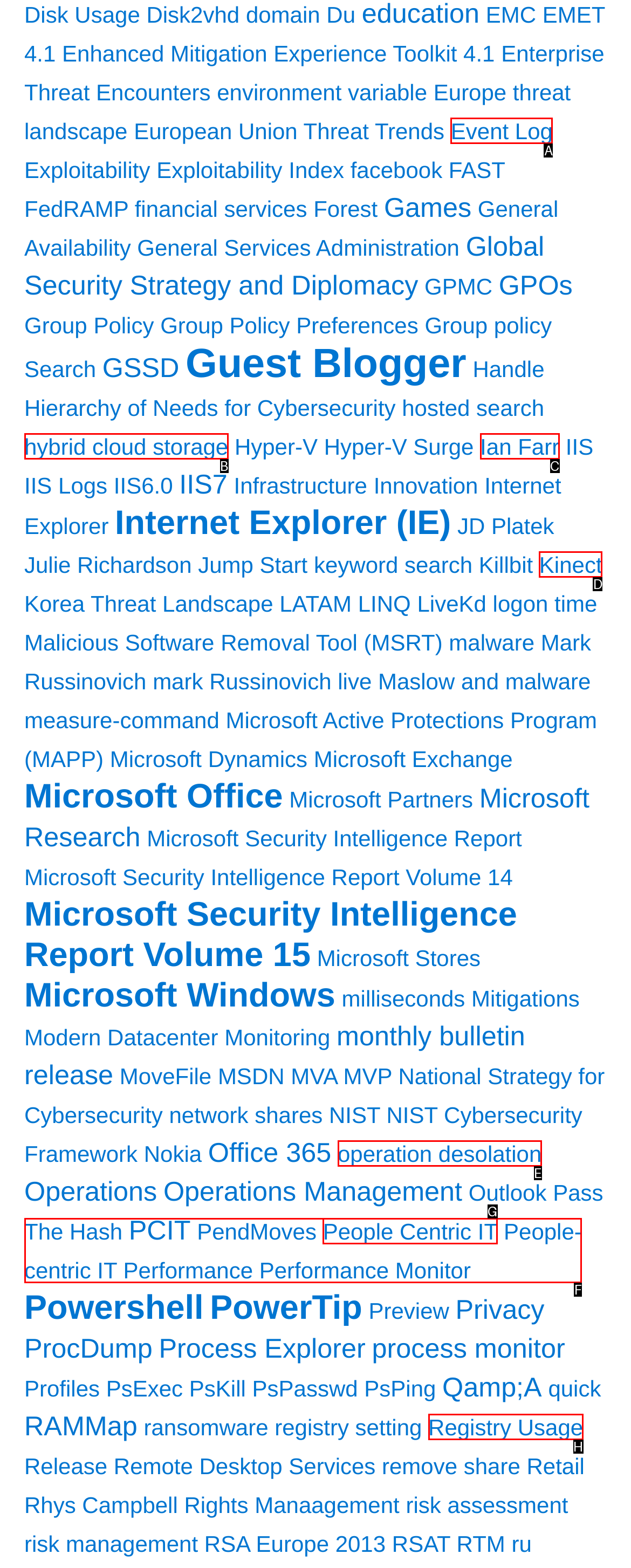Determine which option fits the element description: Event Log
Answer with the option’s letter directly.

A